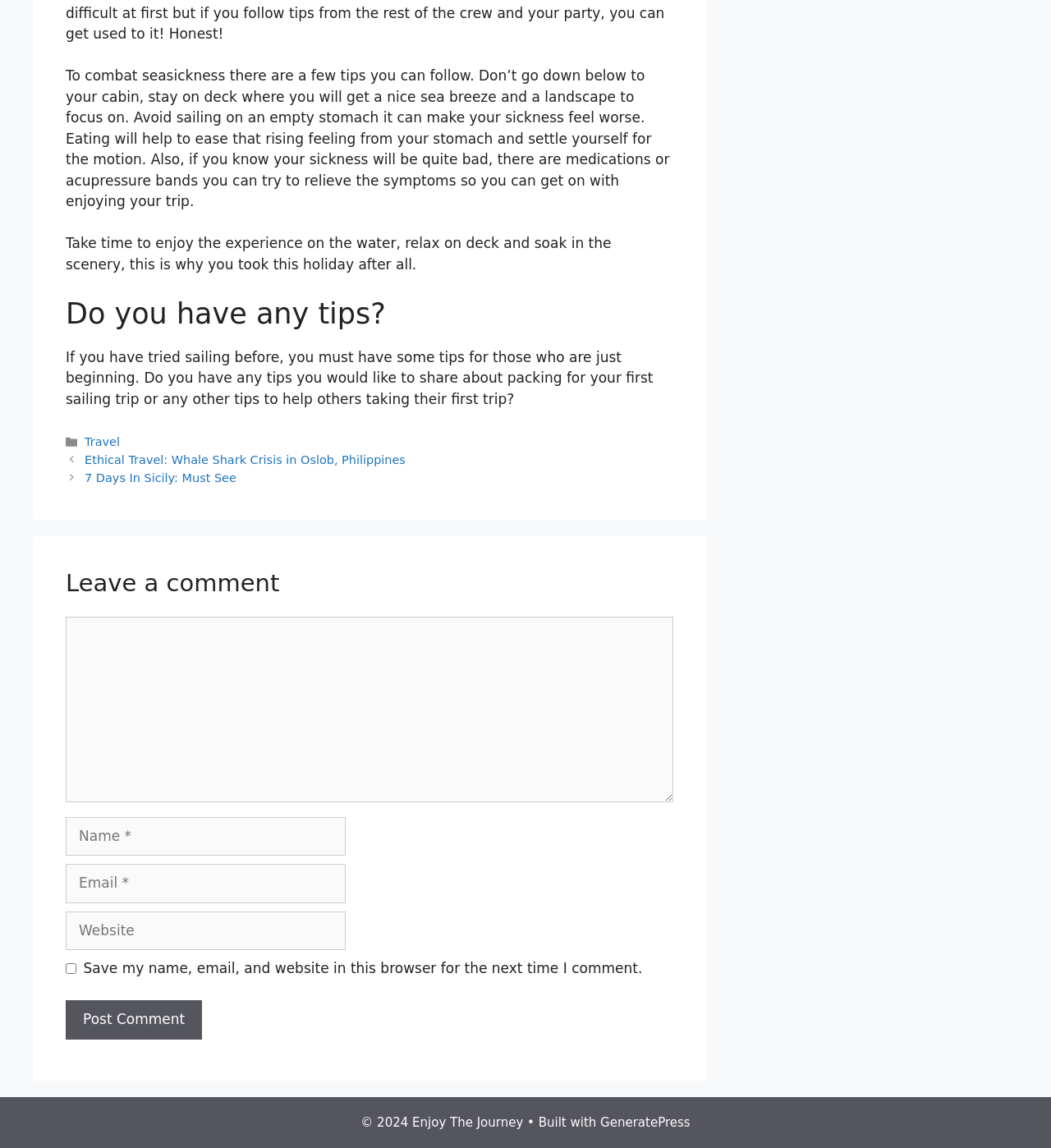What is the purpose of the comment section?
Look at the image and answer with only one word or phrase.

To leave a comment